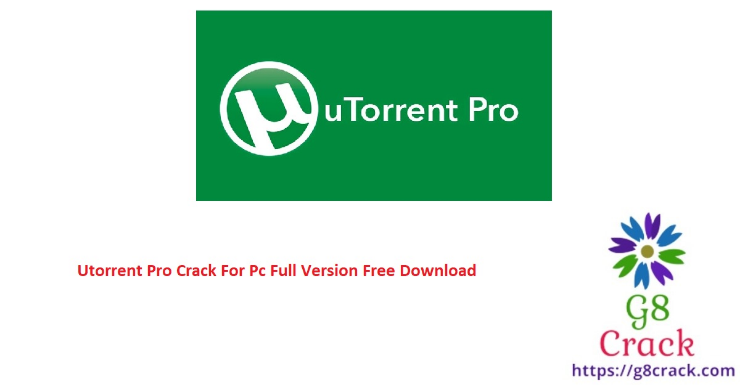Describe every aspect of the image in detail.

The image features the logo of uTorrent Pro, prominently displayed against a vibrant green background. The logo includes the recognizable "µ" symbol, representing the brand, accompanied by the text "uTorrent Pro" in bold, white lettering. Below the logo, there is a bold red caption that reads "Utorrent Pro Crack For Pc Full Version Free Download," highlighting the availability of a cracked version of the software for users looking for free access. To the right of the logo, the branding for "G8 Crack" is shown, accompanied by a floral graphic and the website URL, indicating where users can find more information or downloads related to this tool. This image sets a definitive tone for users seeking torrenting solutions, focusing on the downloading capabilities provided by uTorrent Pro.